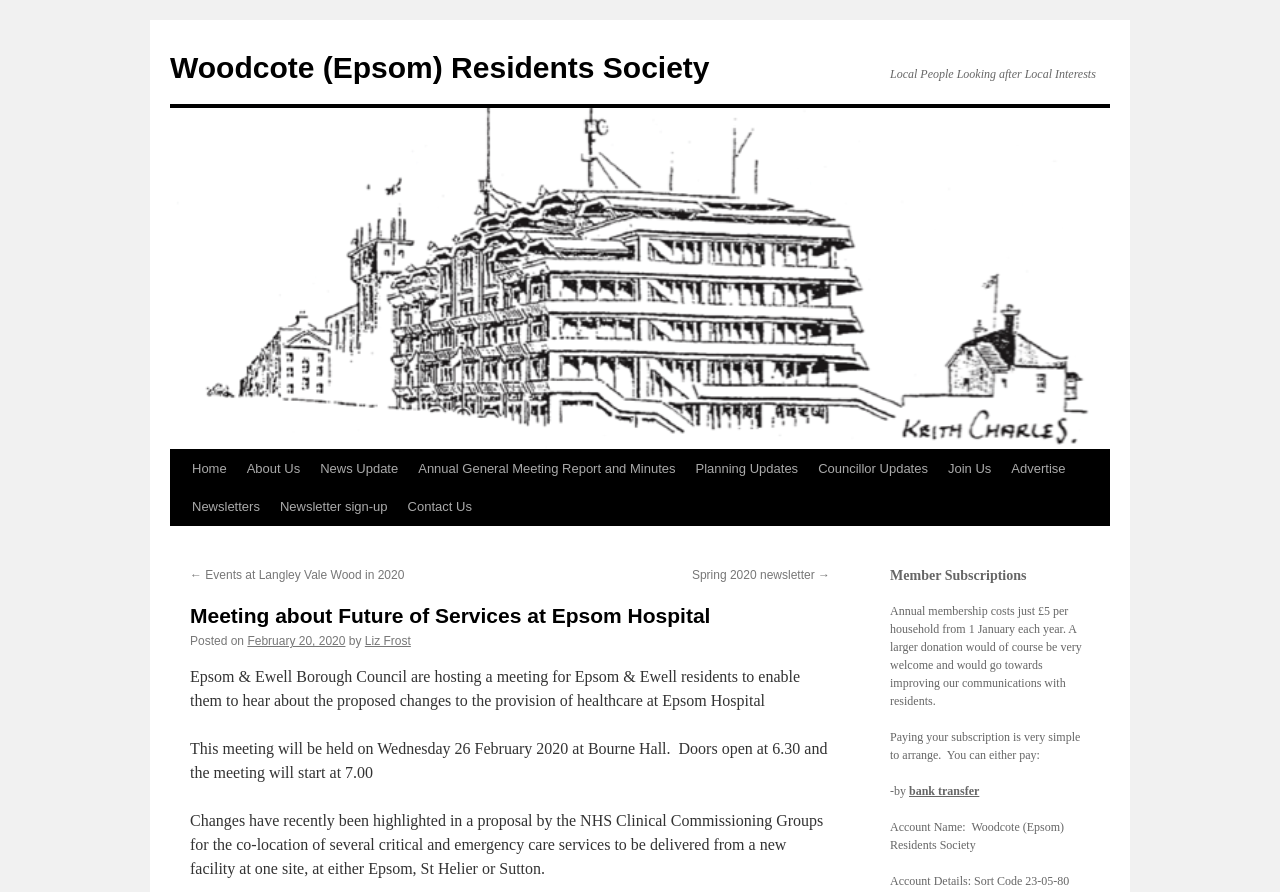What is the name of the residents society?
Examine the image closely and answer the question with as much detail as possible.

I found the answer by looking at the top-left corner of the webpage, where there is a logo and a link with the text 'Woodcote (Epsom) Residents Society'. This suggests that the webpage is related to this residents society.